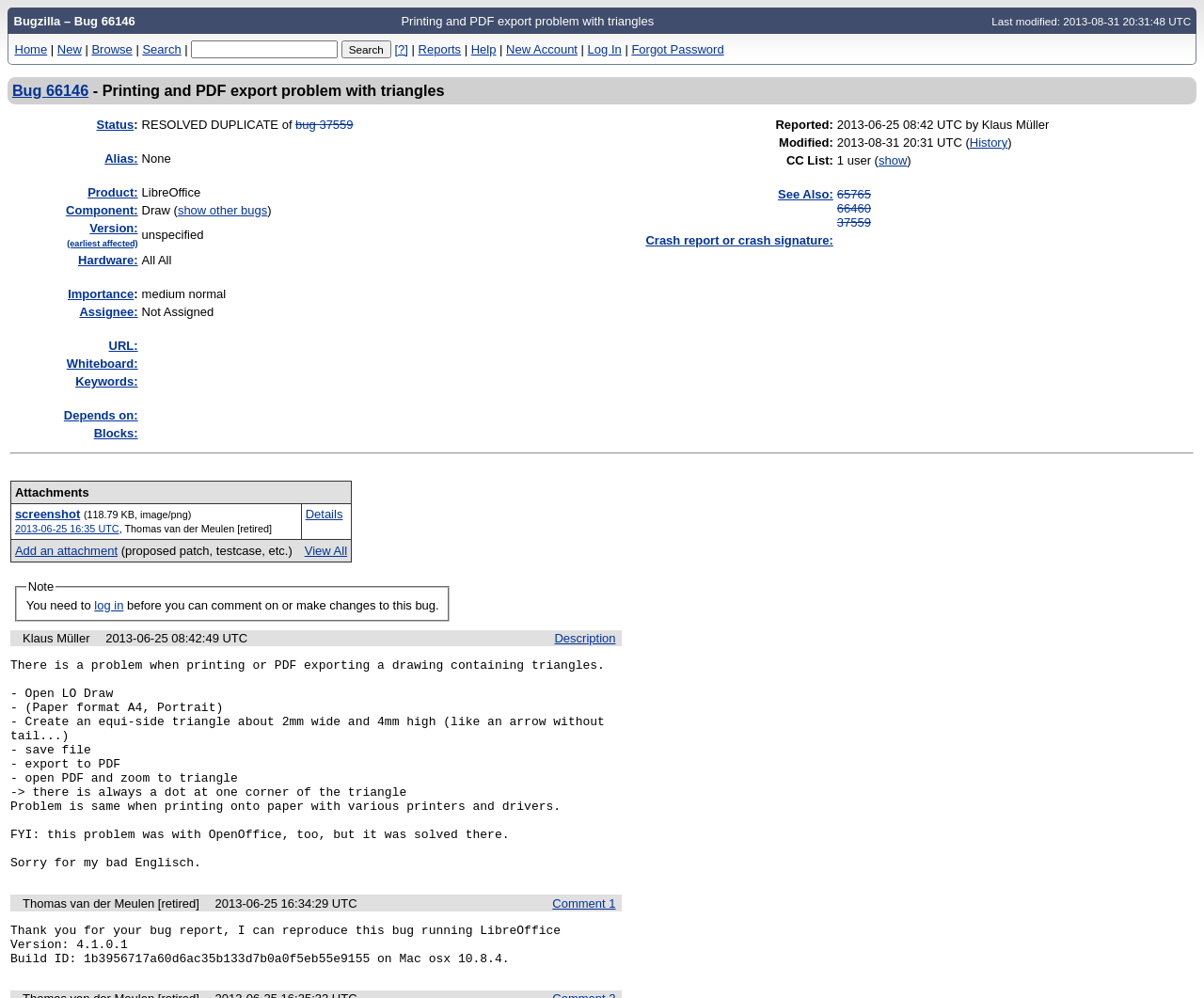Describe all the key features of the webpage in detail.

This webpage appears to be a bug tracking page, specifically for bug 66146, which is related to a printing and PDF export problem with triangles. 

At the top of the page, there is a navigation bar with links to "Home", "New", "Browse", "Search", "Reports", "Help", "New Account", and "Log In". There is also a search box with a "Search" button next to it. 

Below the navigation bar, there is a table with various details about the bug, including its status, alias, product, component, version, hardware, importance, assignee, URL, and keywords. Each row in the table has a header and a corresponding value. Some of the values are links, such as the status, which links to another page. 

The bug's title, "Printing and PDF export problem with triangles", is displayed prominently on the page. There is also a link to the bug number, "66146", which is likely a link to the bug's main page. 

The page has a simple and organized layout, with clear headings and concise text, making it easy to navigate and understand the information about the bug.